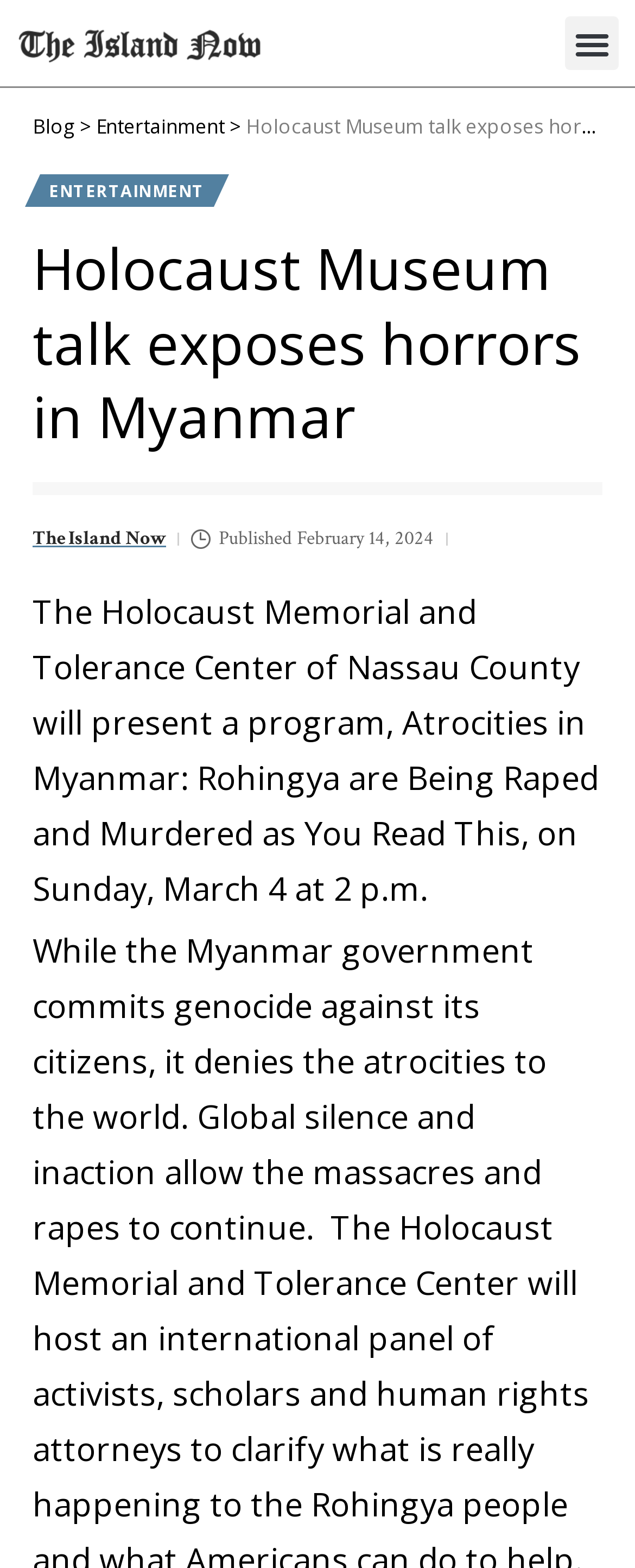Please provide the bounding box coordinates in the format (top-left x, top-left y, bottom-right x, bottom-right y). Remember, all values are floating point numbers between 0 and 1. What is the bounding box coordinate of the region described as: The Island Now

[0.051, 0.333, 0.262, 0.354]